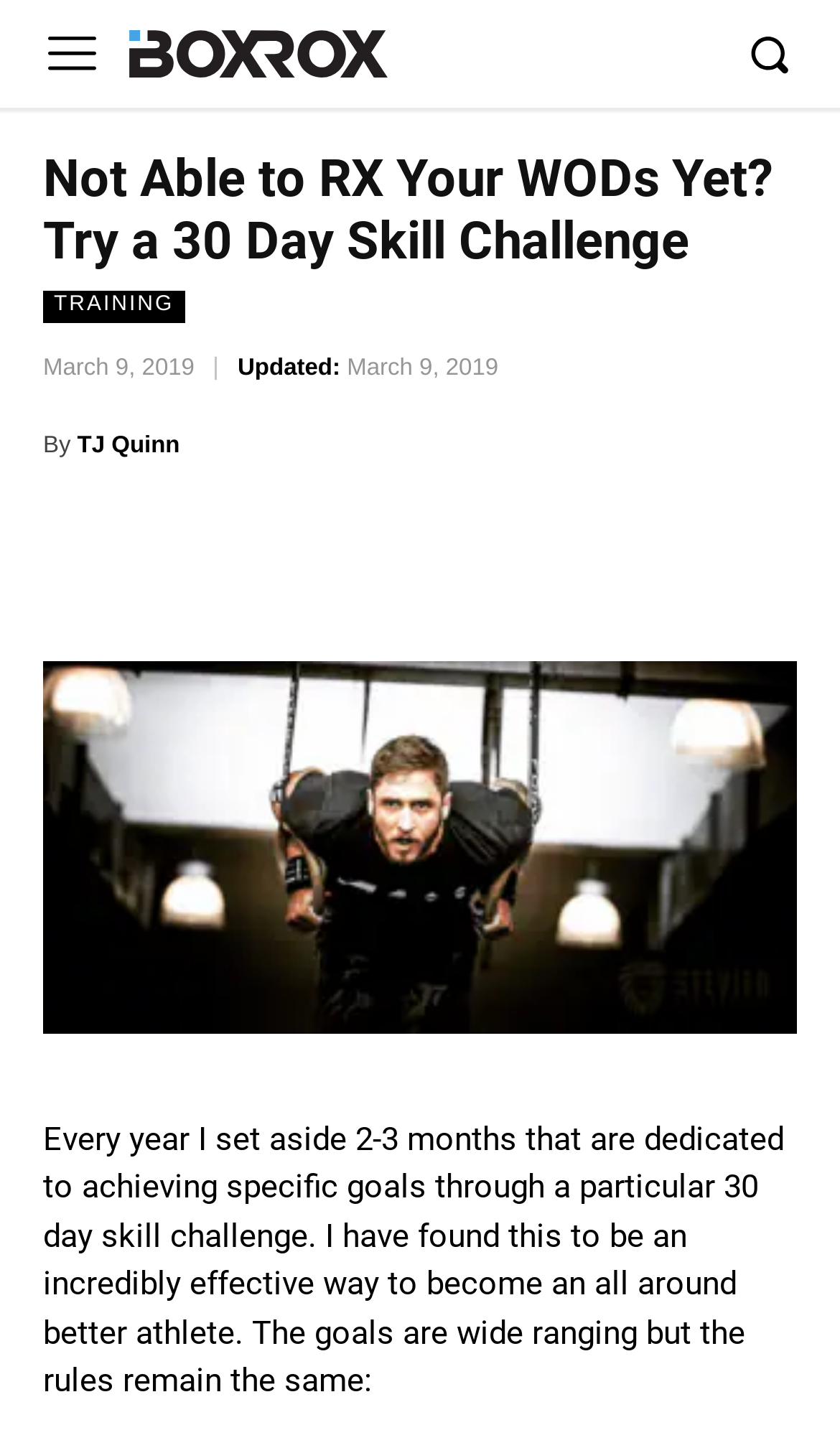Your task is to extract the text of the main heading from the webpage.

Not Able to RX Your WODs Yet? Try a 30 Day Skill Challenge